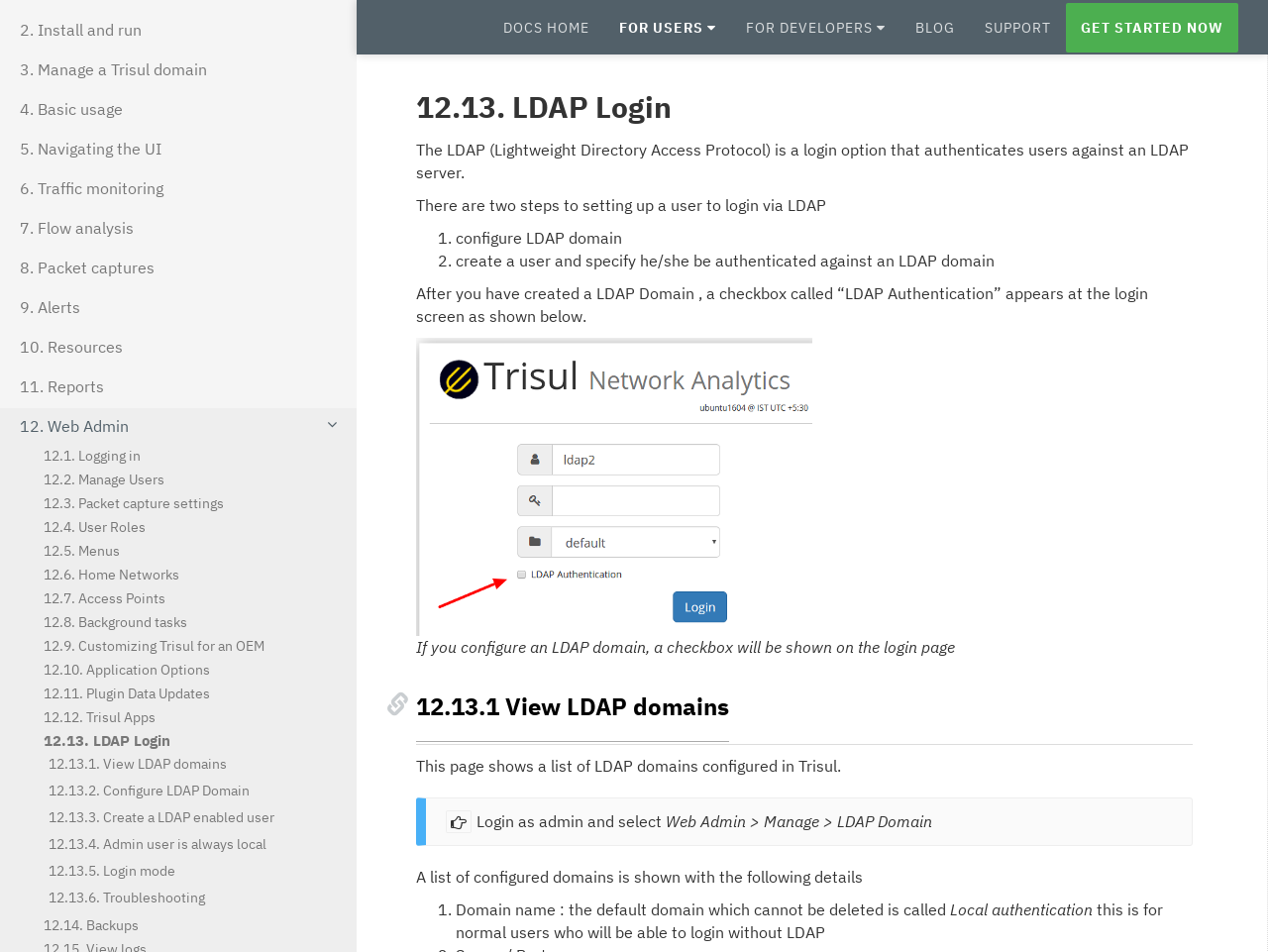Determine the bounding box coordinates of the area to click in order to meet this instruction: "Click on '12.13.2 Configure LDAP Domain'".

[0.004, 0.819, 0.281, 0.842]